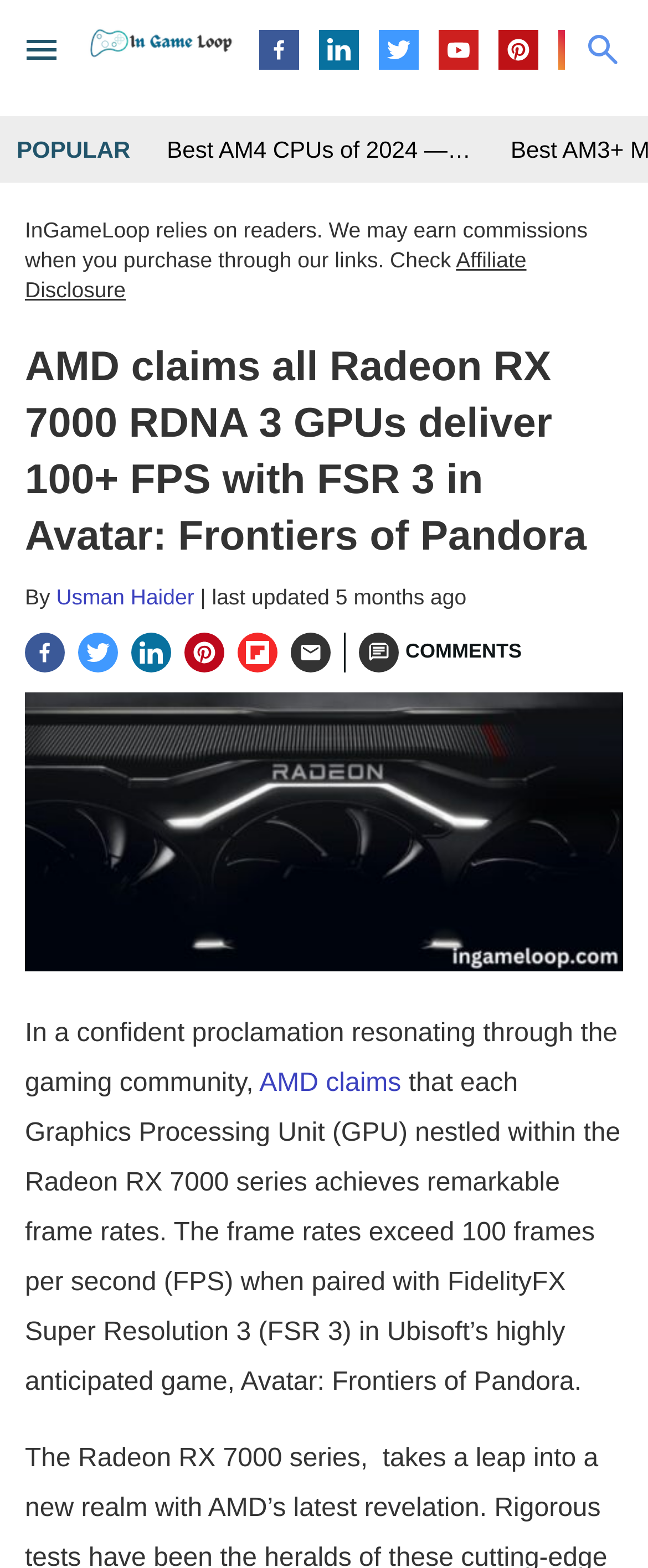What is the date of the last update?
Using the picture, provide a one-word or short phrase answer.

2024-01-29